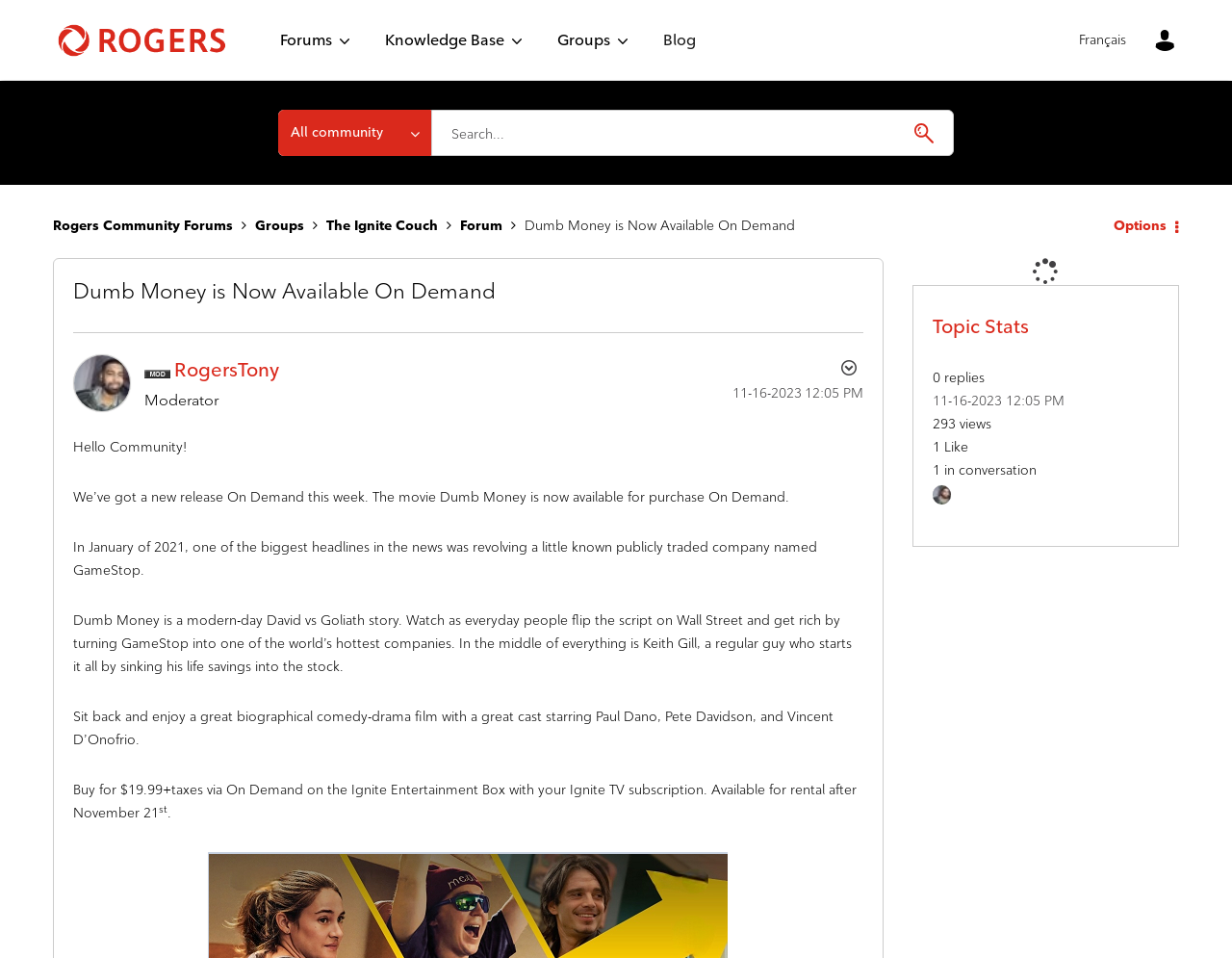Indicate the bounding box coordinates of the element that must be clicked to execute the instruction: "Go to the Groups page". The coordinates should be given as four float numbers between 0 and 1, i.e., [left, top, right, bottom].

[0.301, 0.012, 0.438, 0.072]